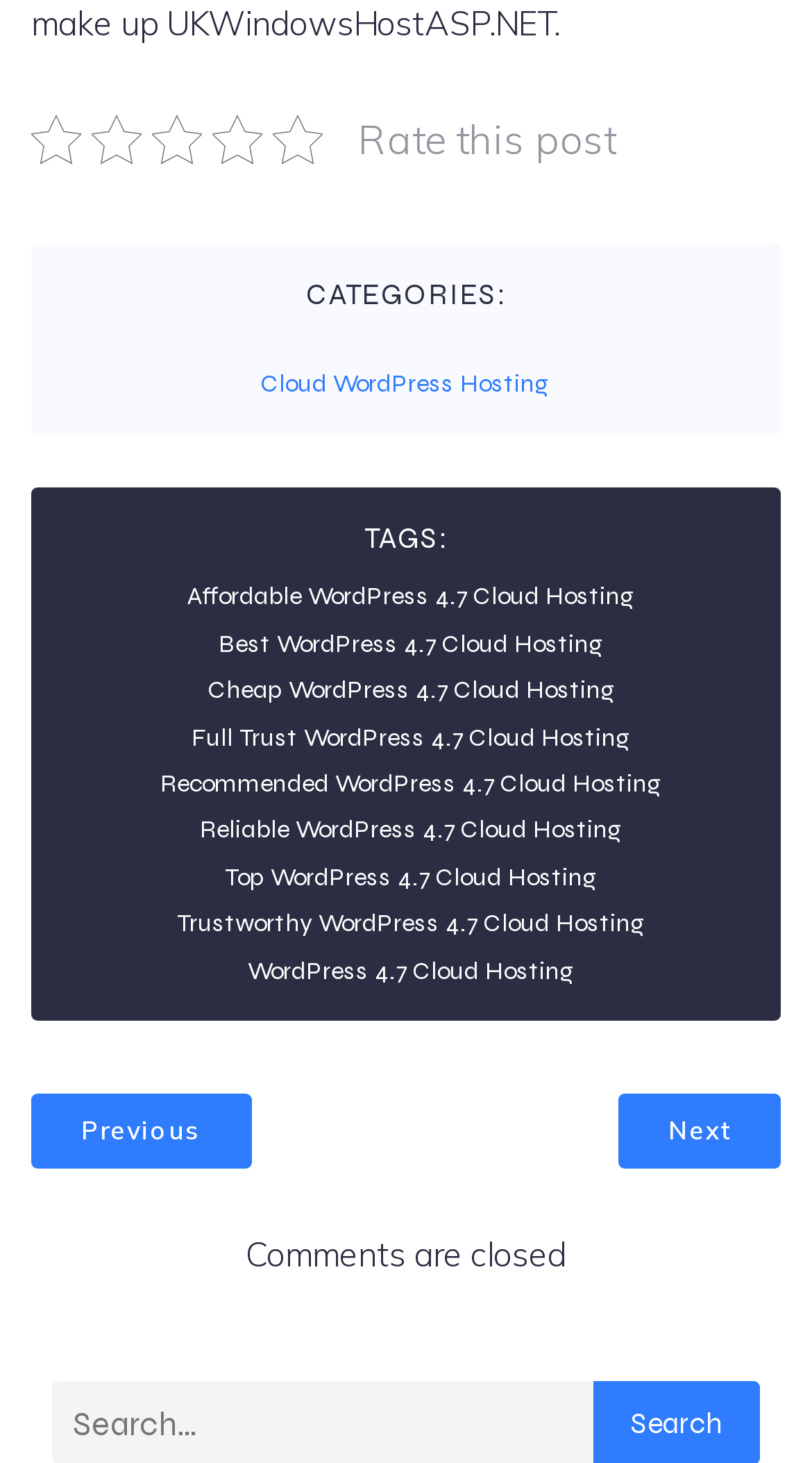Give a concise answer using only one word or phrase for this question:
What navigation options are available?

Previous and Next